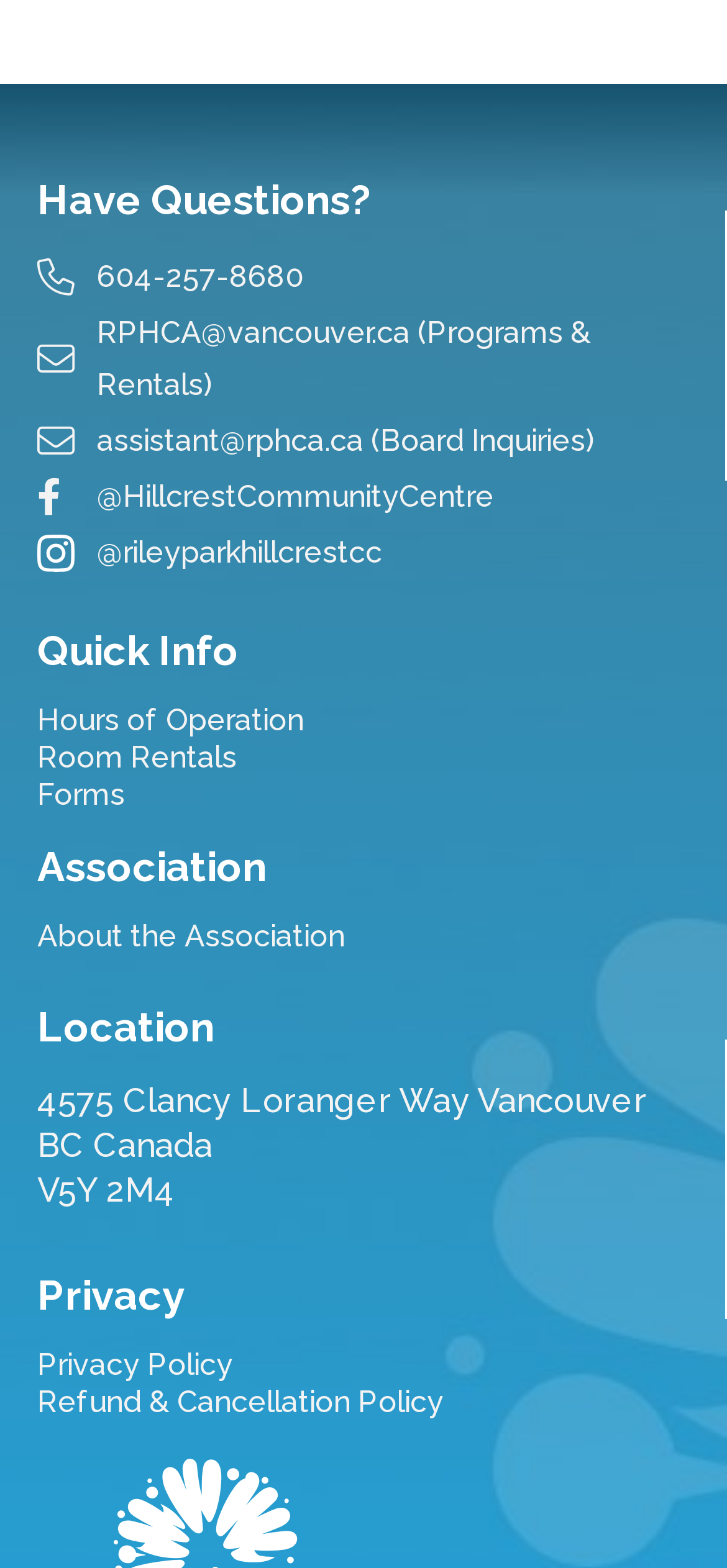What type of organization is this?
Based on the image, answer the question with as much detail as possible.

I inferred the type of organization by looking at the various links and sections on the webpage, such as 'About the Association', 'Room Rentals', and 'Forms', which suggest that it is a community association.